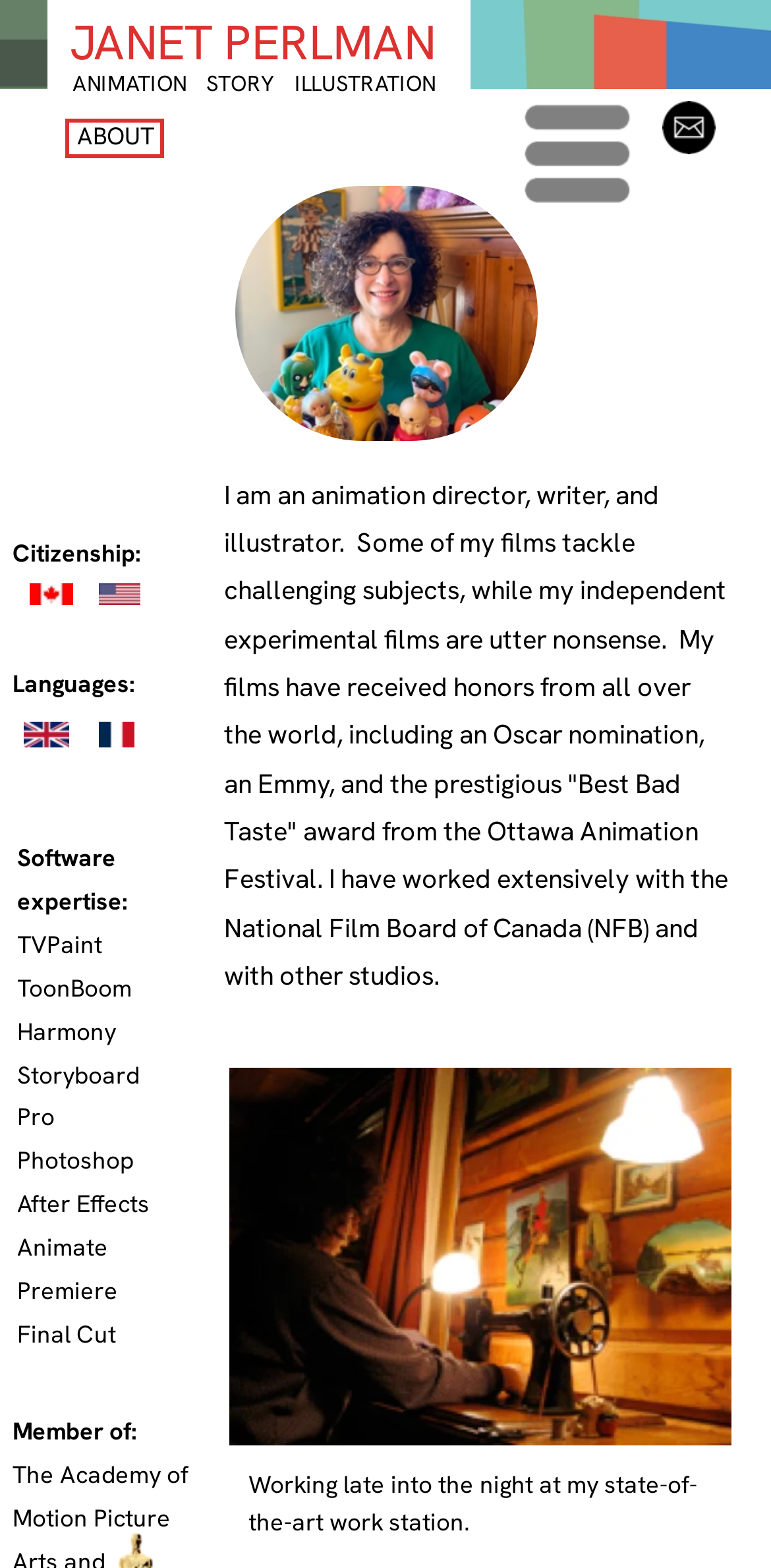Respond to the question below with a single word or phrase: How many images are there on the webpage?

7